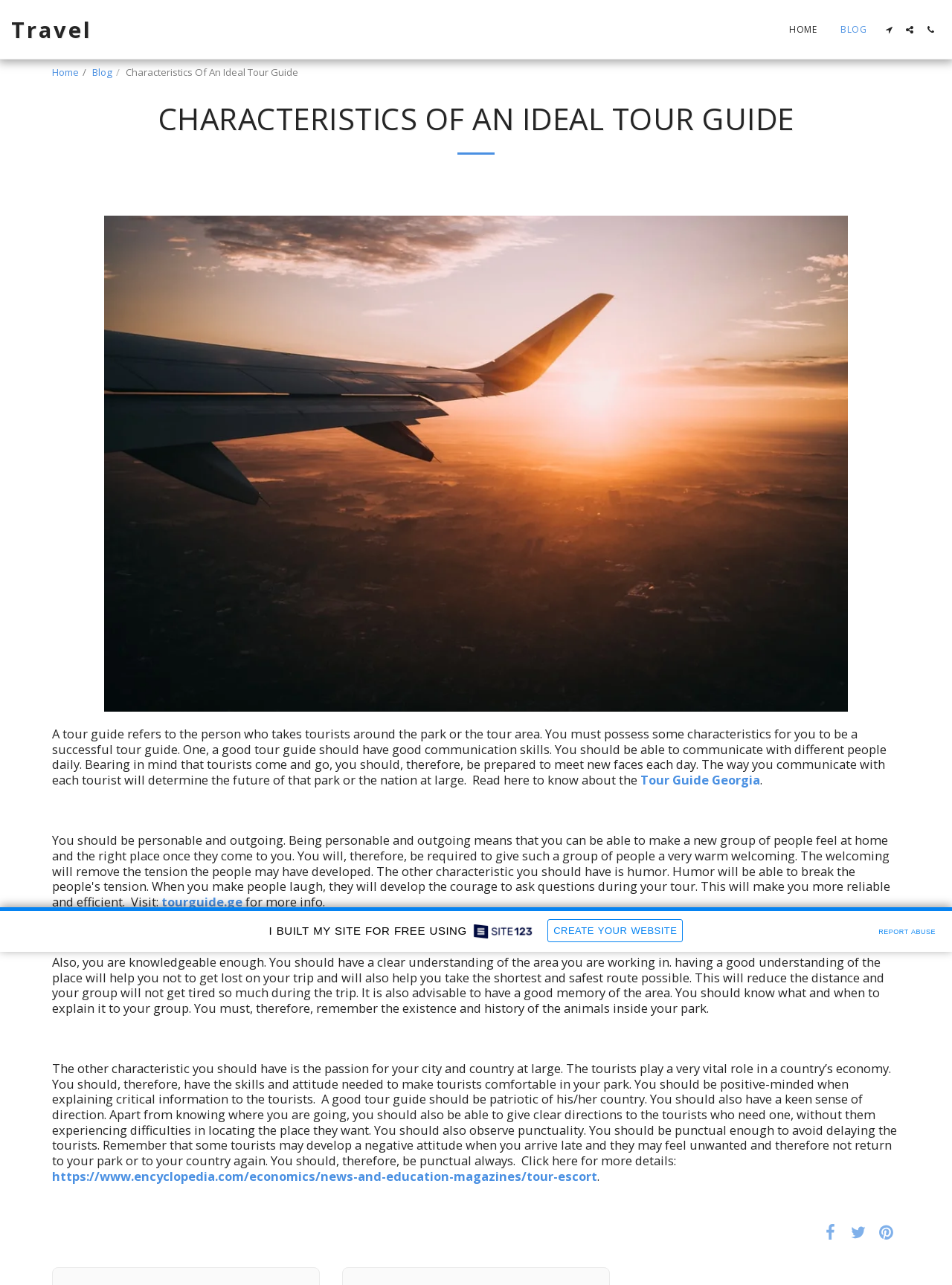Predict the bounding box for the UI component with the following description: "Blog".

[0.871, 0.016, 0.922, 0.03]